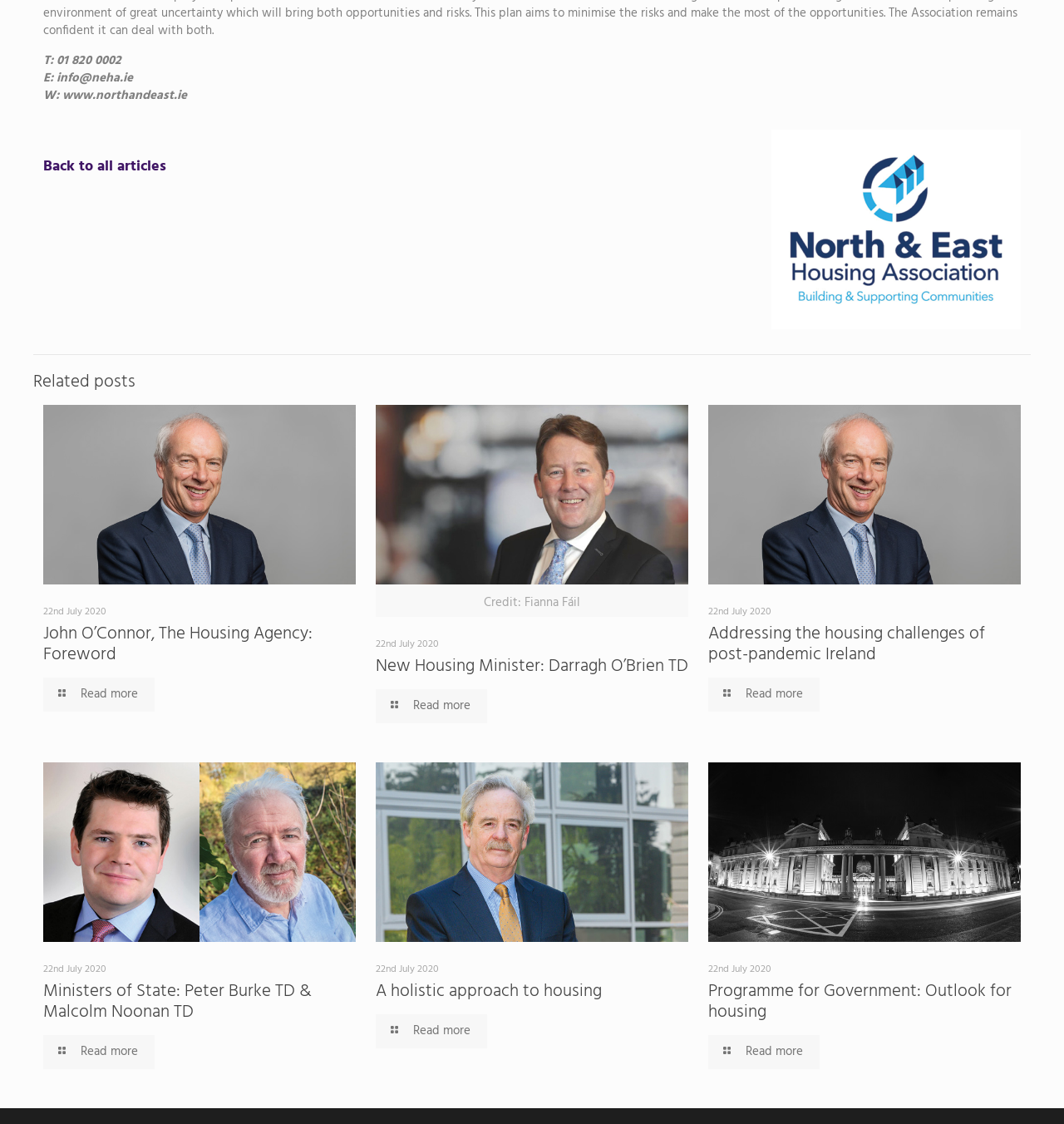Please identify the bounding box coordinates of the area I need to click to accomplish the following instruction: "View 'New Housing Minister: Darragh O’Brien TD'".

[0.353, 0.581, 0.647, 0.605]